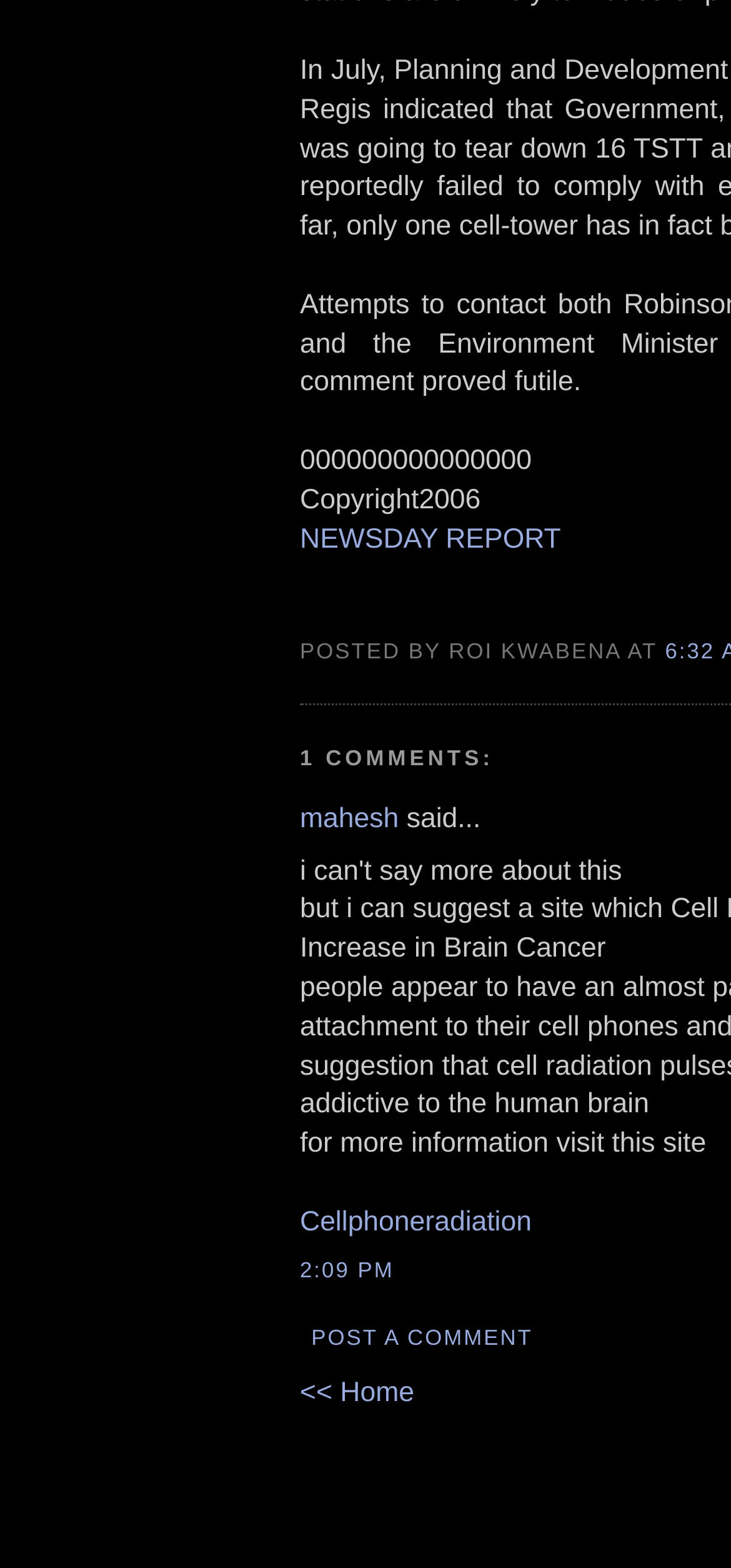Using the description: "2:09 PM", identify the bounding box of the corresponding UI element in the screenshot.

[0.41, 0.804, 0.539, 0.818]